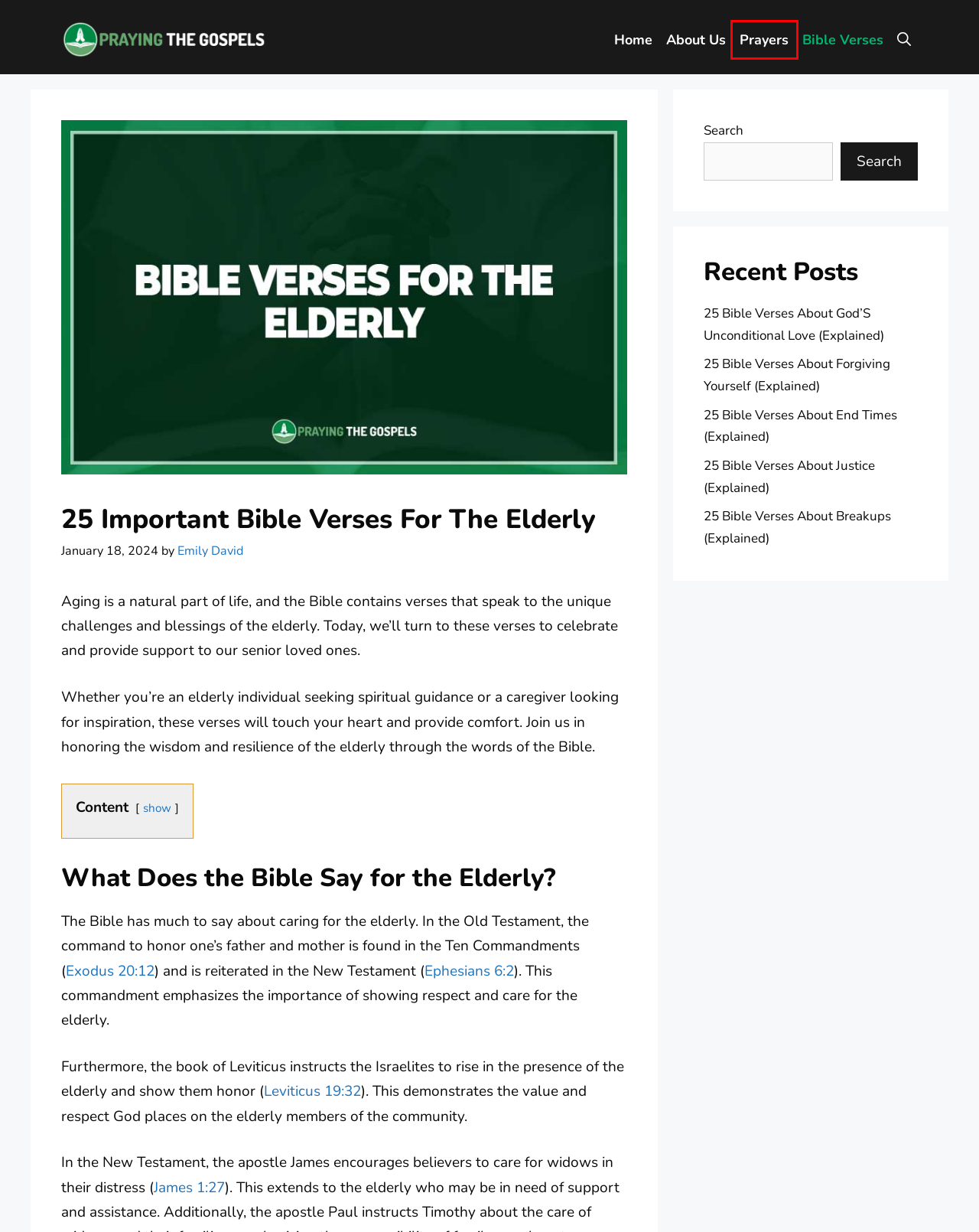A screenshot of a webpage is given, marked with a red bounding box around a UI element. Please select the most appropriate webpage description that fits the new page after clicking the highlighted element. Here are the candidates:
A. Prayers Archives - Praying The Gospels
B. 25 Bible Verses About God'S Unconditional Love (Explained) - Praying The Gospels
C. 25 Bible Verses About Justice (Explained) - Praying The Gospels
D. About Us - Praying The Gospels
E. 25 Bible Verses About Forgiving Yourself (Explained) - Praying The Gospels
F. 25 Bible Verses About Breakups (Explained) - Praying The Gospels
G. Leviticus 19 (NIV) - Stand up in the presence
H. 25 Bible Verses About End Times (Explained) - Praying The Gospels

A